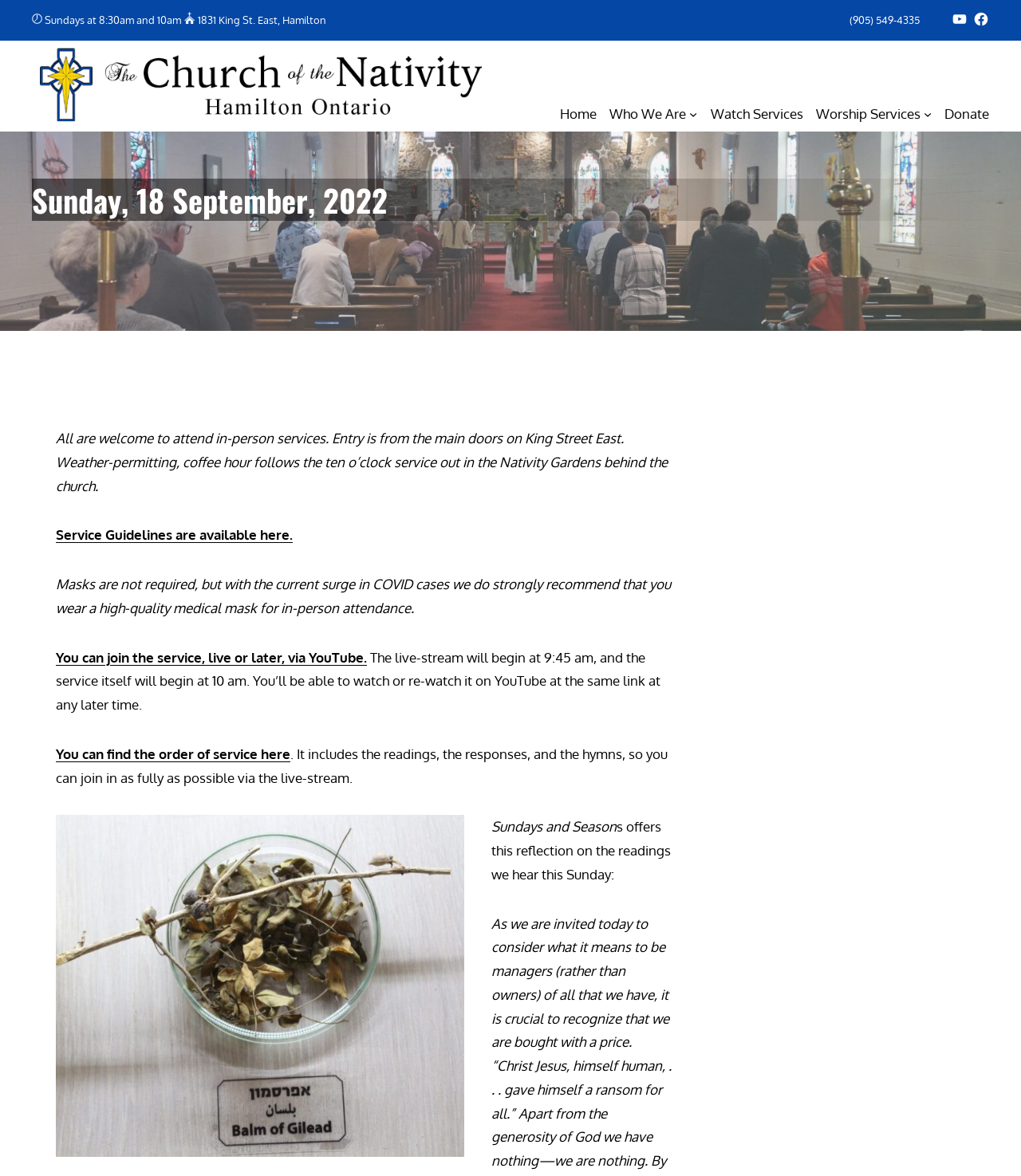What is the address of the church?
From the image, provide a succinct answer in one word or a short phrase.

1831 King St. East, Hamilton